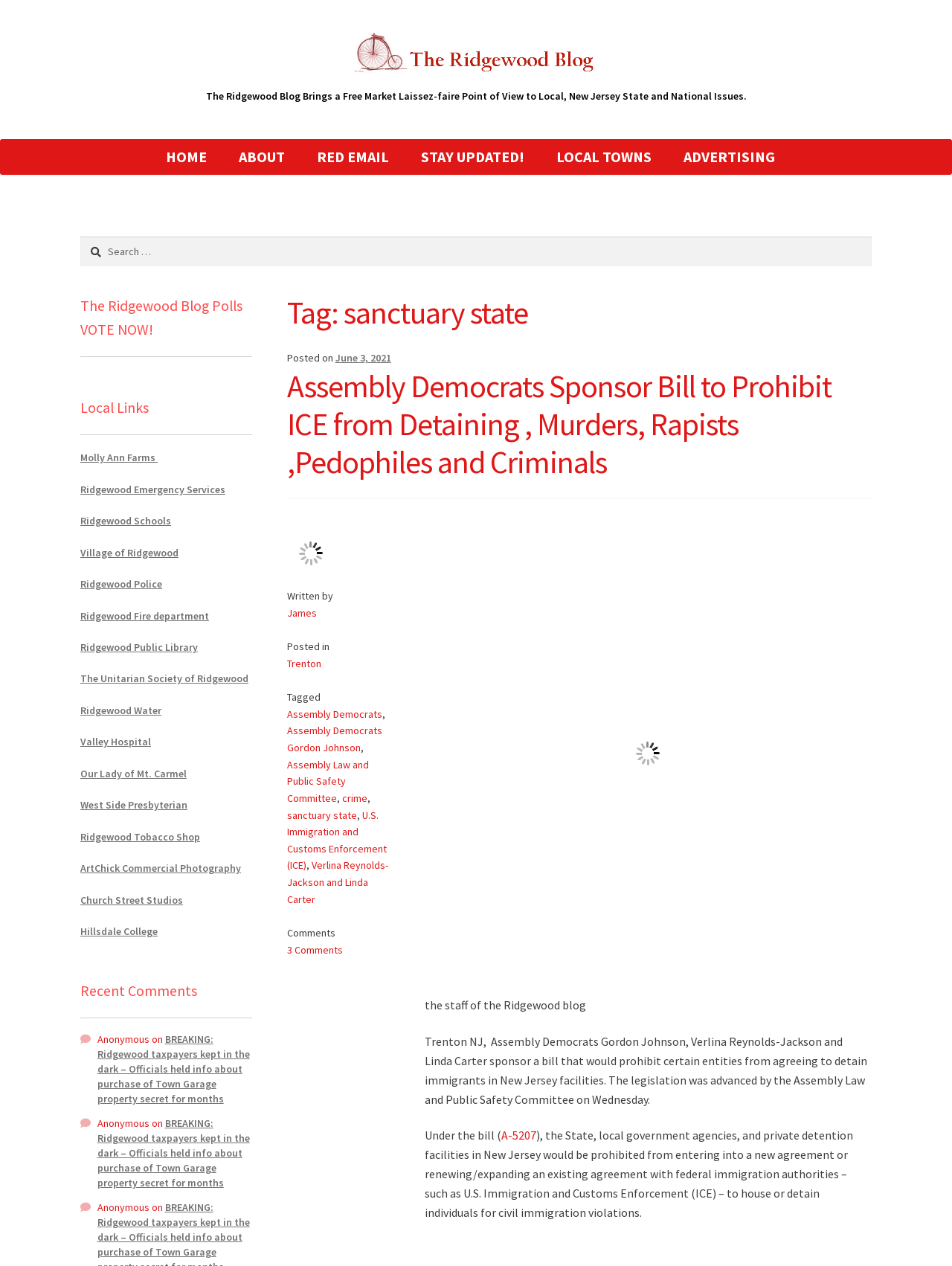Identify the bounding box of the HTML element described here: "Ridgewood Tobacco Shop". Provide the coordinates as four float numbers between 0 and 1: [left, top, right, bottom].

[0.084, 0.656, 0.21, 0.666]